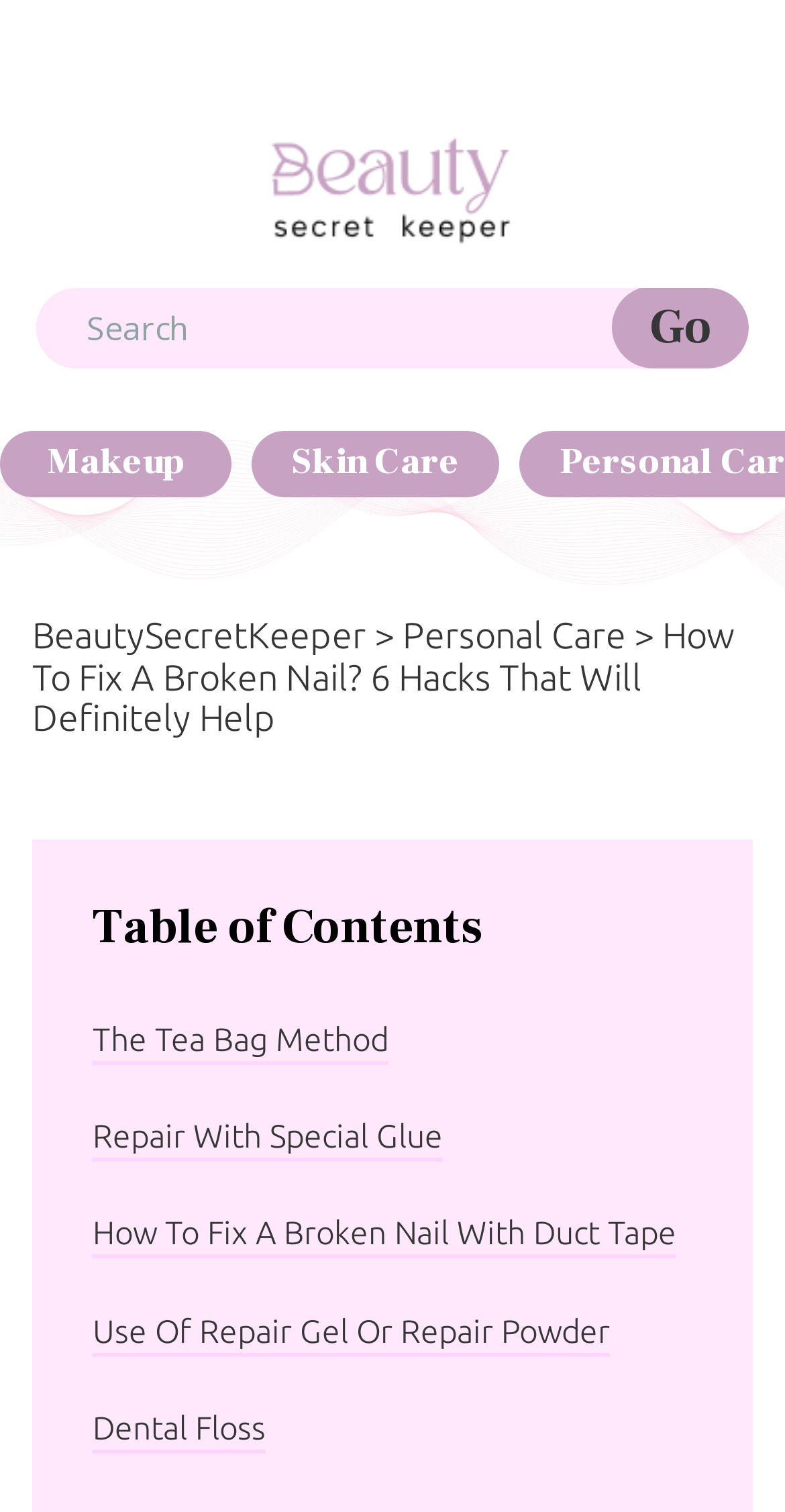Determine the coordinates of the bounding box that should be clicked to complete the instruction: "Read about The Tea Bag Method". The coordinates should be represented by four float numbers between 0 and 1: [left, top, right, bottom].

[0.118, 0.675, 0.897, 0.699]